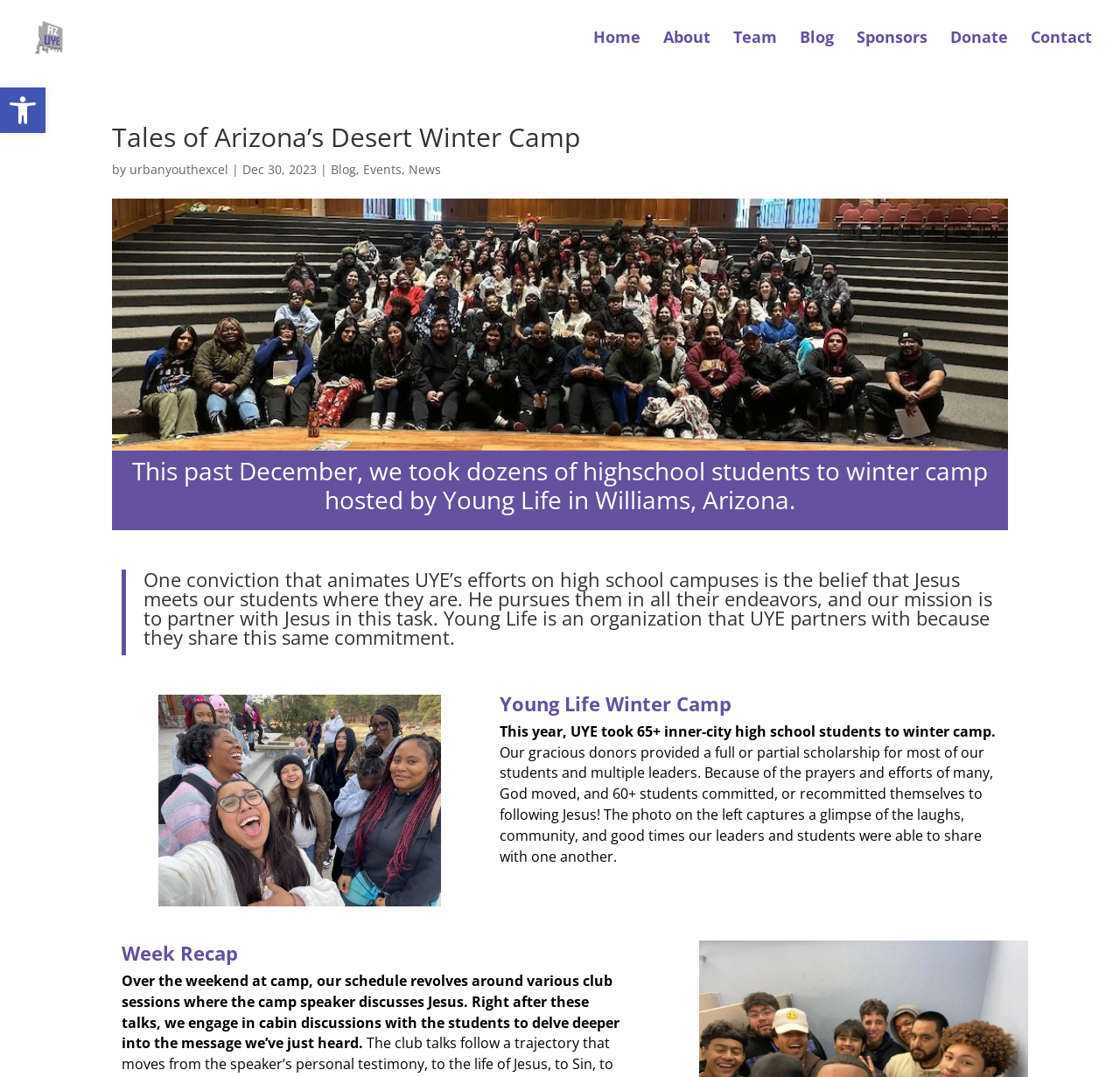What is the name of the organization that partners with Young Life?
Give a detailed response to the question by analyzing the screenshot.

The answer can be found in the heading element with the text 'One conviction that animates UYE’s efforts on high school campuses is the belief that Jesus meets our students where they are.' which indicates that UYE is the organization that partners with Young Life.